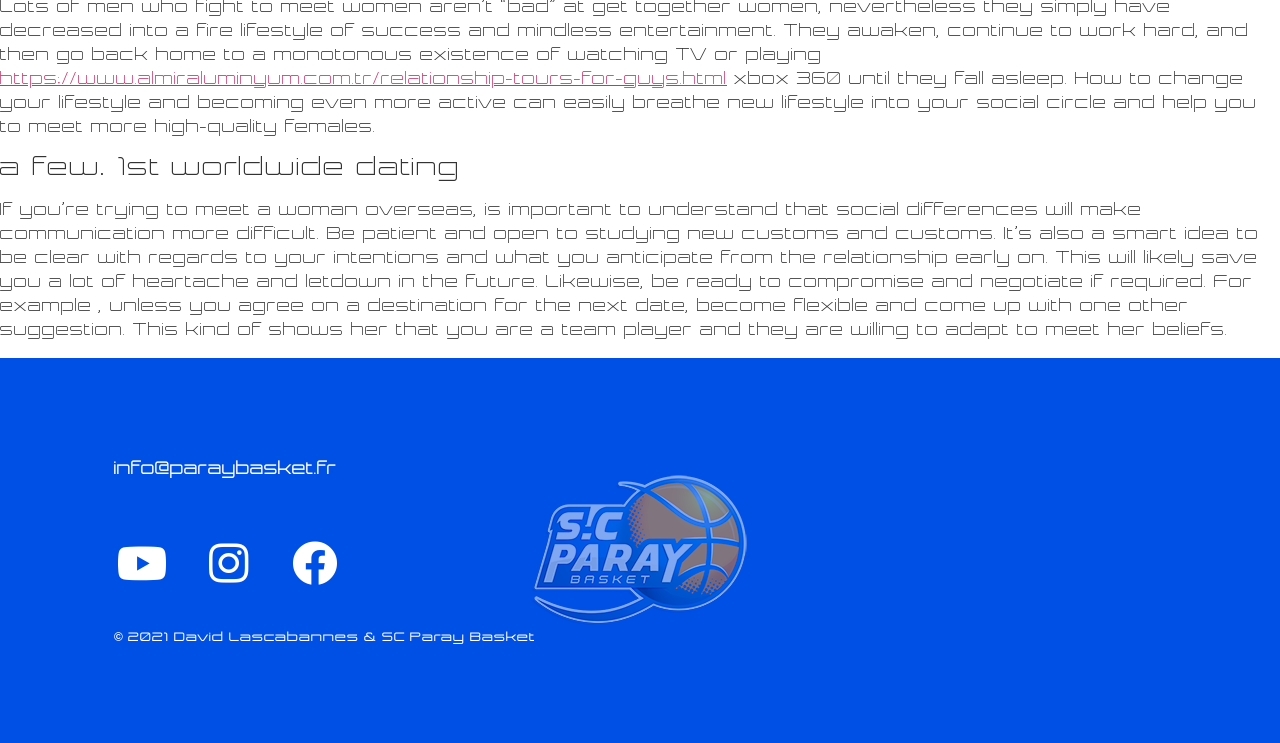What is the copyright information on this webpage?
Provide an in-depth and detailed explanation in response to the question.

The copyright information is located at the bottom of the webpage and indicates that the content is owned by David Lascabannes and SC Paray Basket, with a copyright date of 2021.